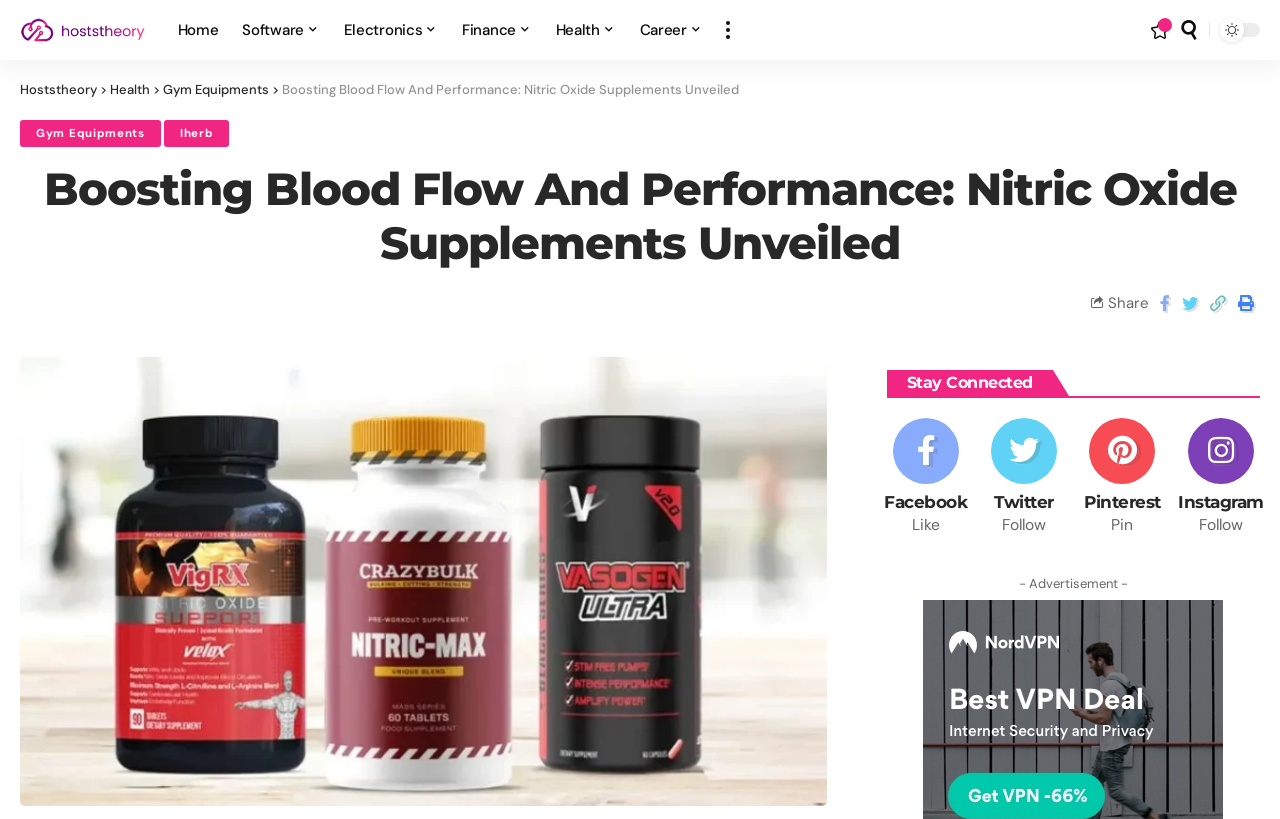Please find and report the primary heading text from the webpage.

Boosting Blood Flow And Performance: Nitric Oxide Supplements Unveiled